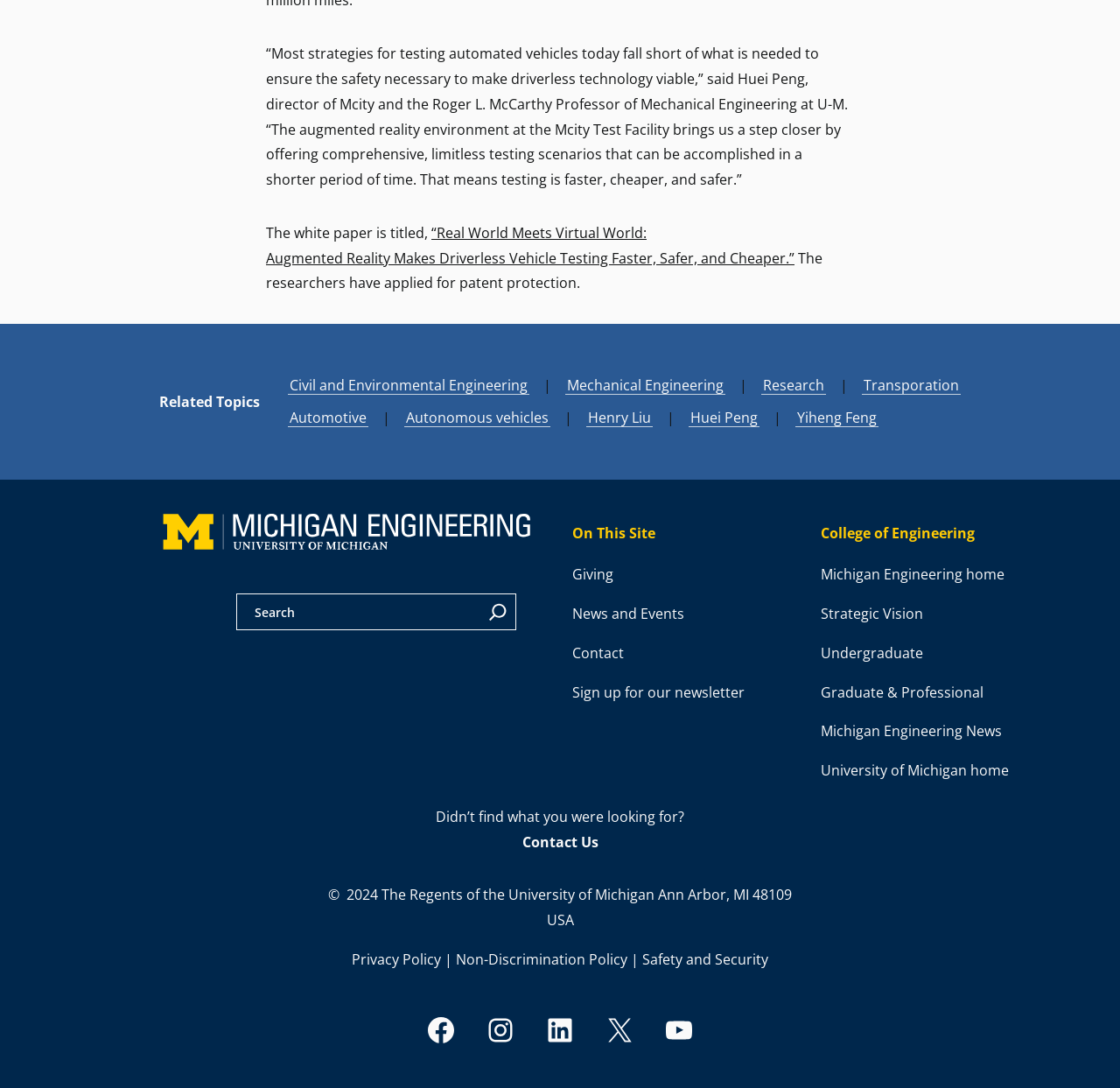Can you find the bounding box coordinates for the element to click on to achieve the instruction: "Contact Us"?

[0.466, 0.765, 0.534, 0.783]